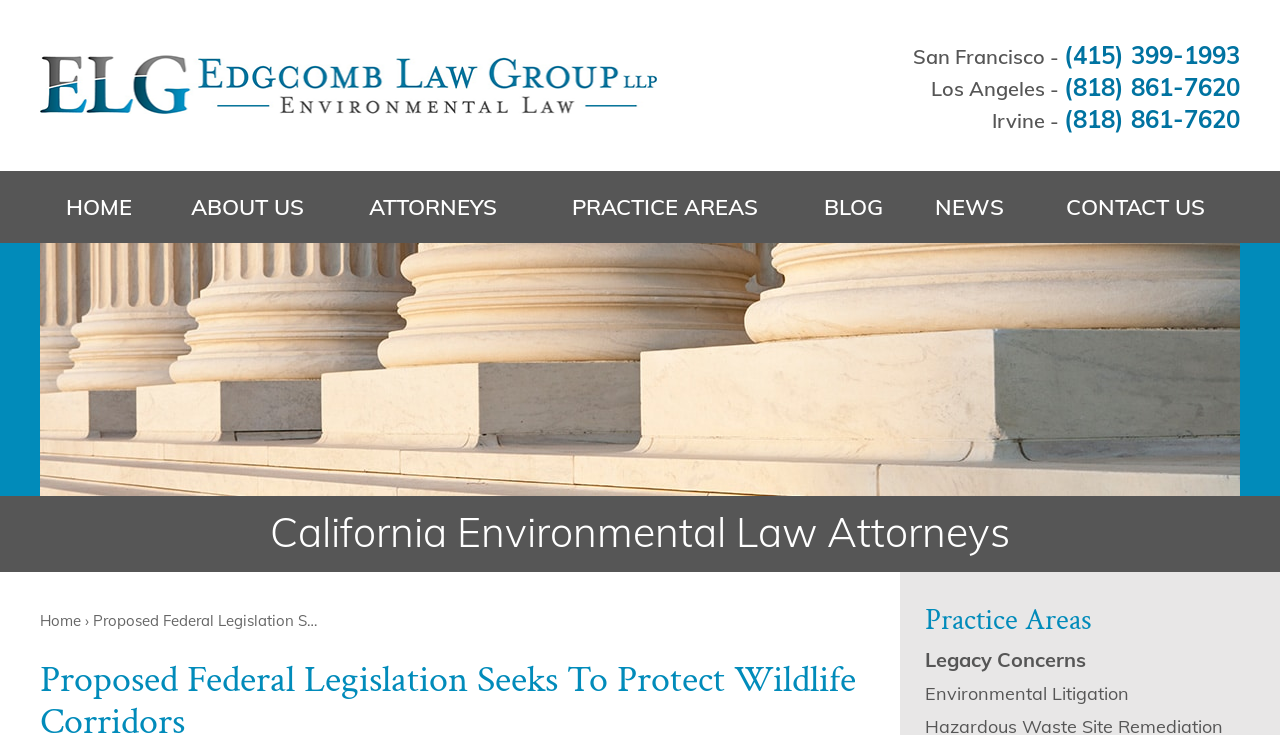Find the bounding box coordinates for the UI element that matches this description: "(415) 399-1993".

[0.831, 0.054, 0.969, 0.095]